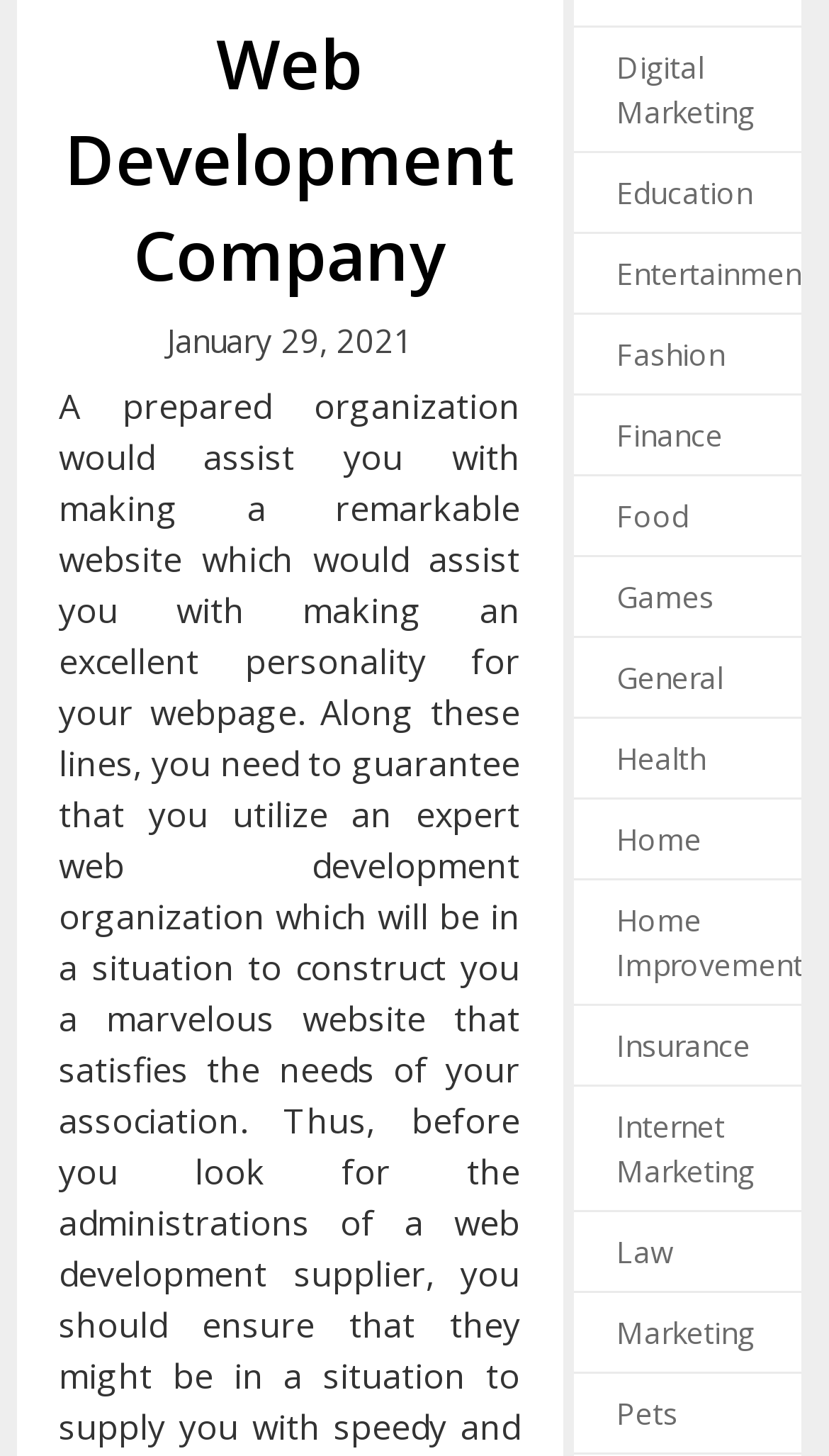From the webpage screenshot, predict the bounding box of the UI element that matches this description: "Home Improvement".

[0.743, 0.617, 0.969, 0.676]